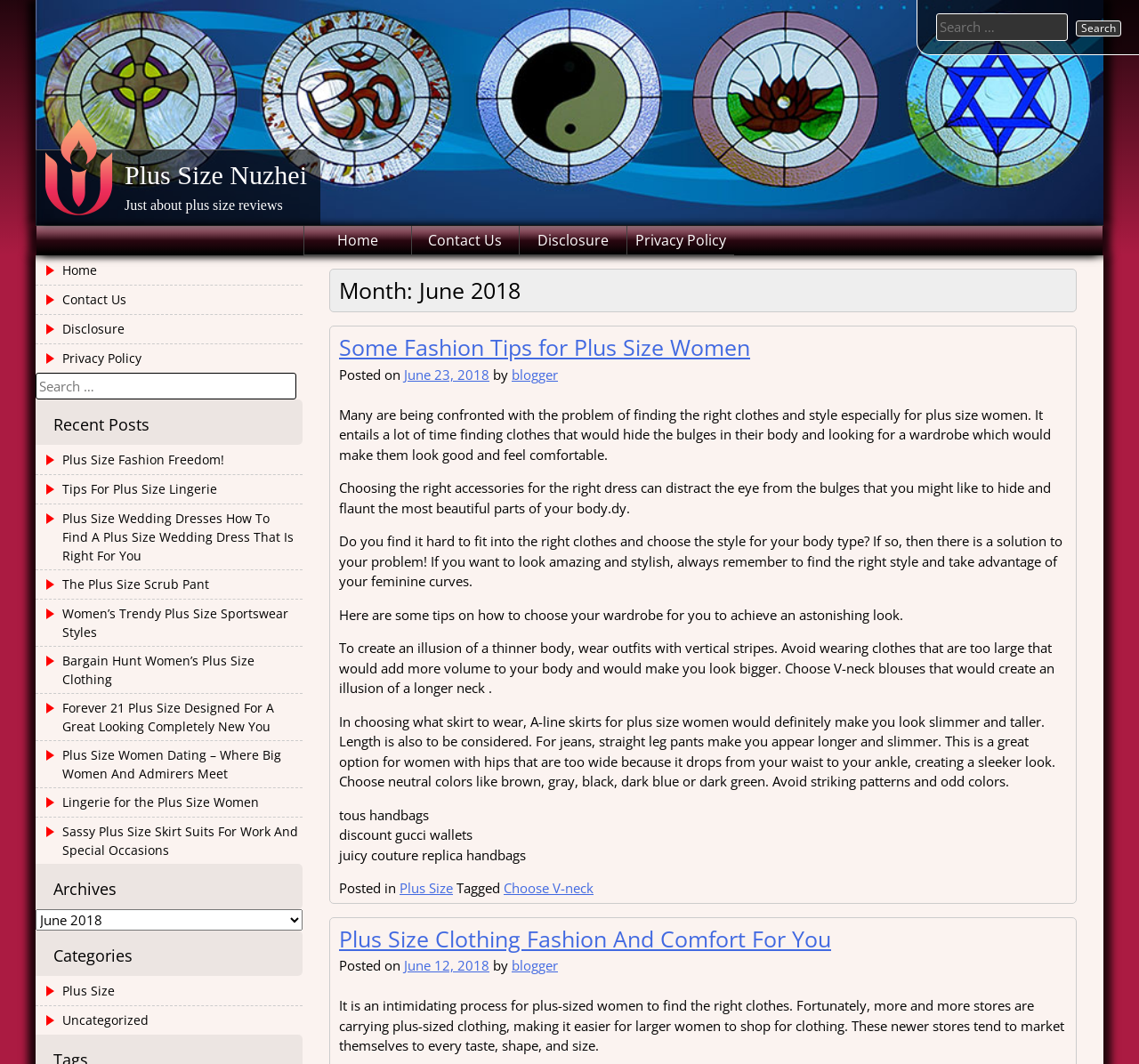What type of content is the webpage primarily about?
Provide a detailed and well-explained answer to the question.

I determined the type of content by analyzing the headings, links, and article text, which all relate to plus size fashion, clothing, and style advice.